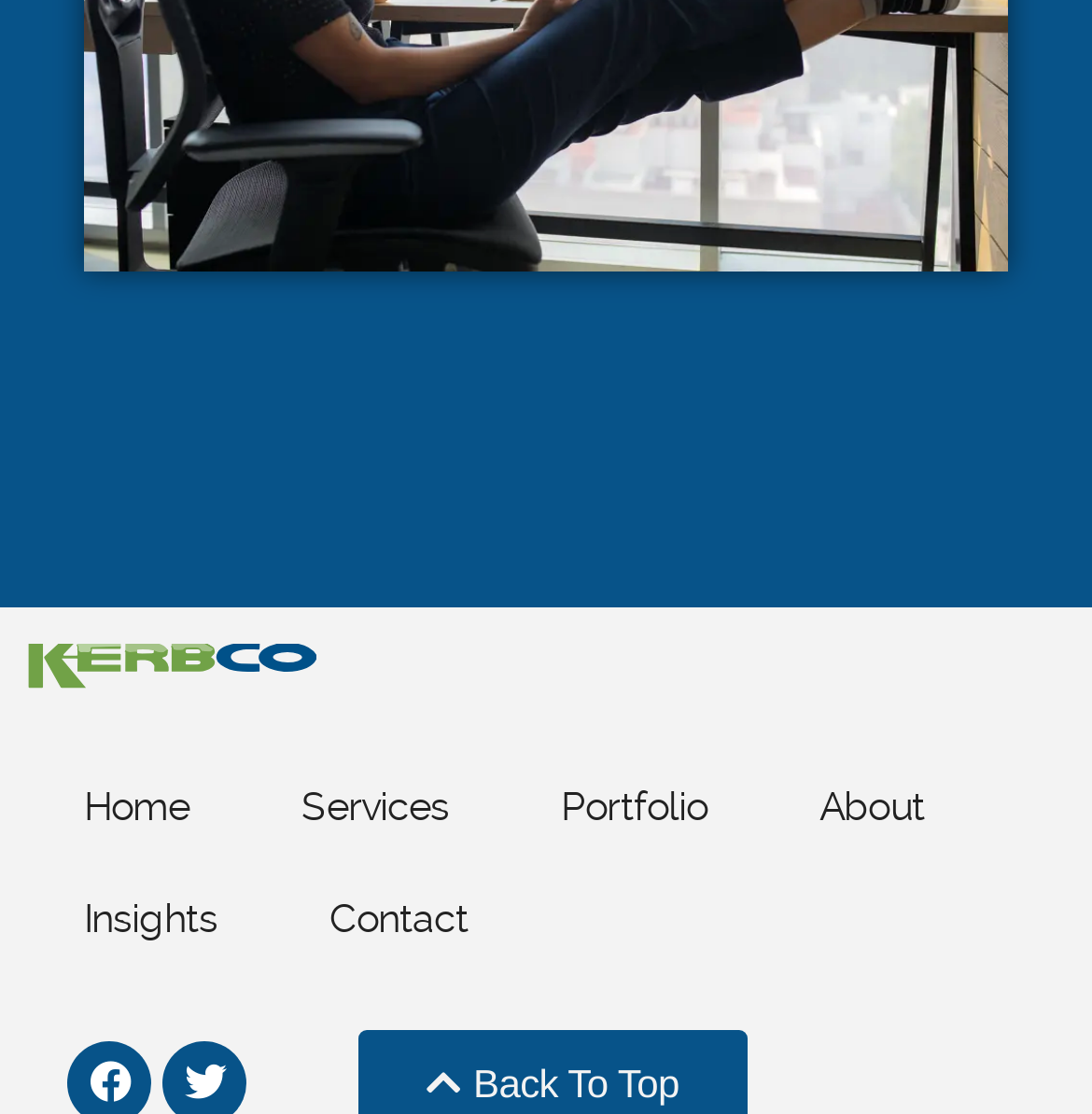Provide your answer in one word or a succinct phrase for the question: 
What is the last link in the second row of the main navigation menu?

Contact